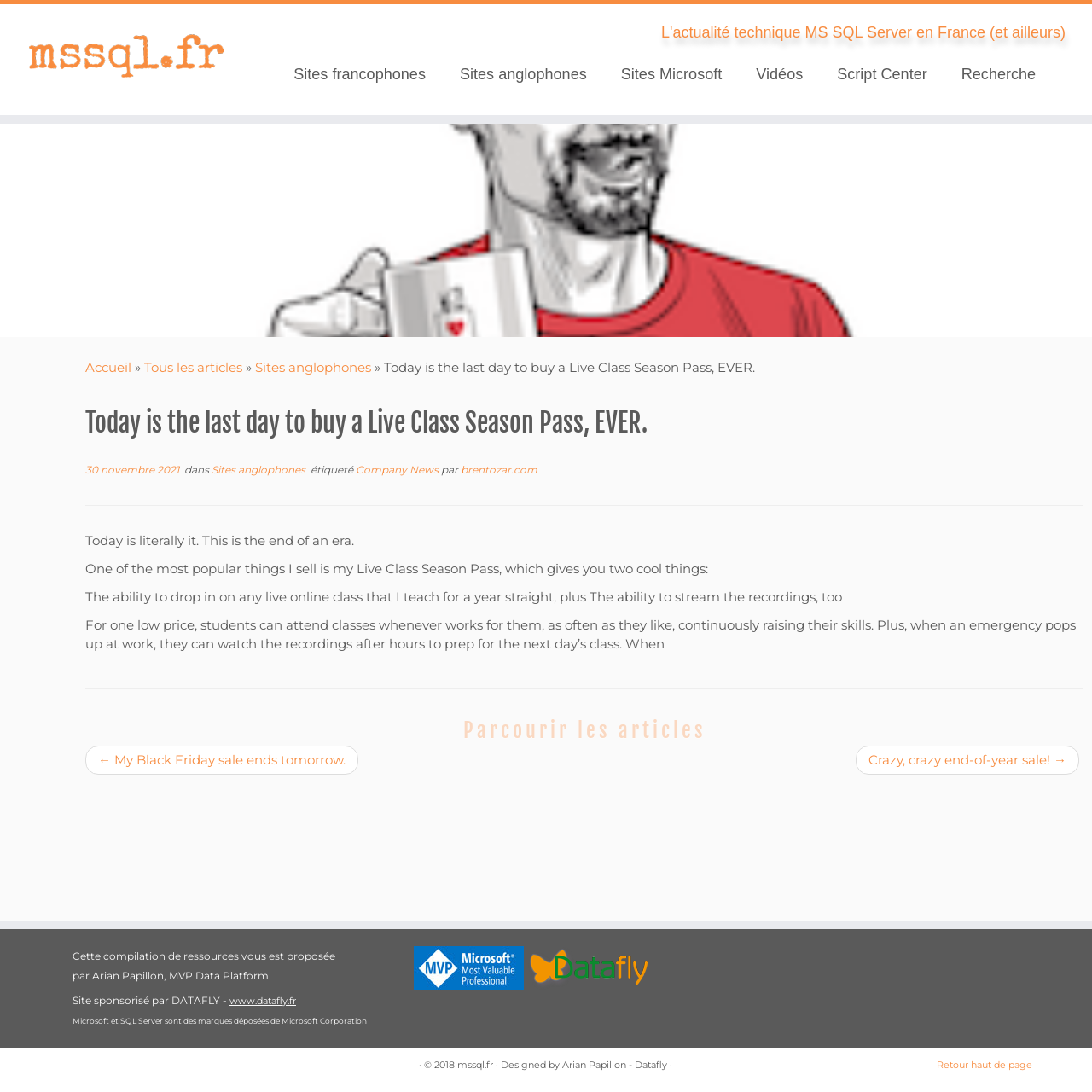Extract the bounding box coordinates of the UI element described by: "Crazy, crazy end-of-year sale! →". The coordinates should include four float numbers ranging from 0 to 1, e.g., [left, top, right, bottom].

[0.795, 0.689, 0.977, 0.703]